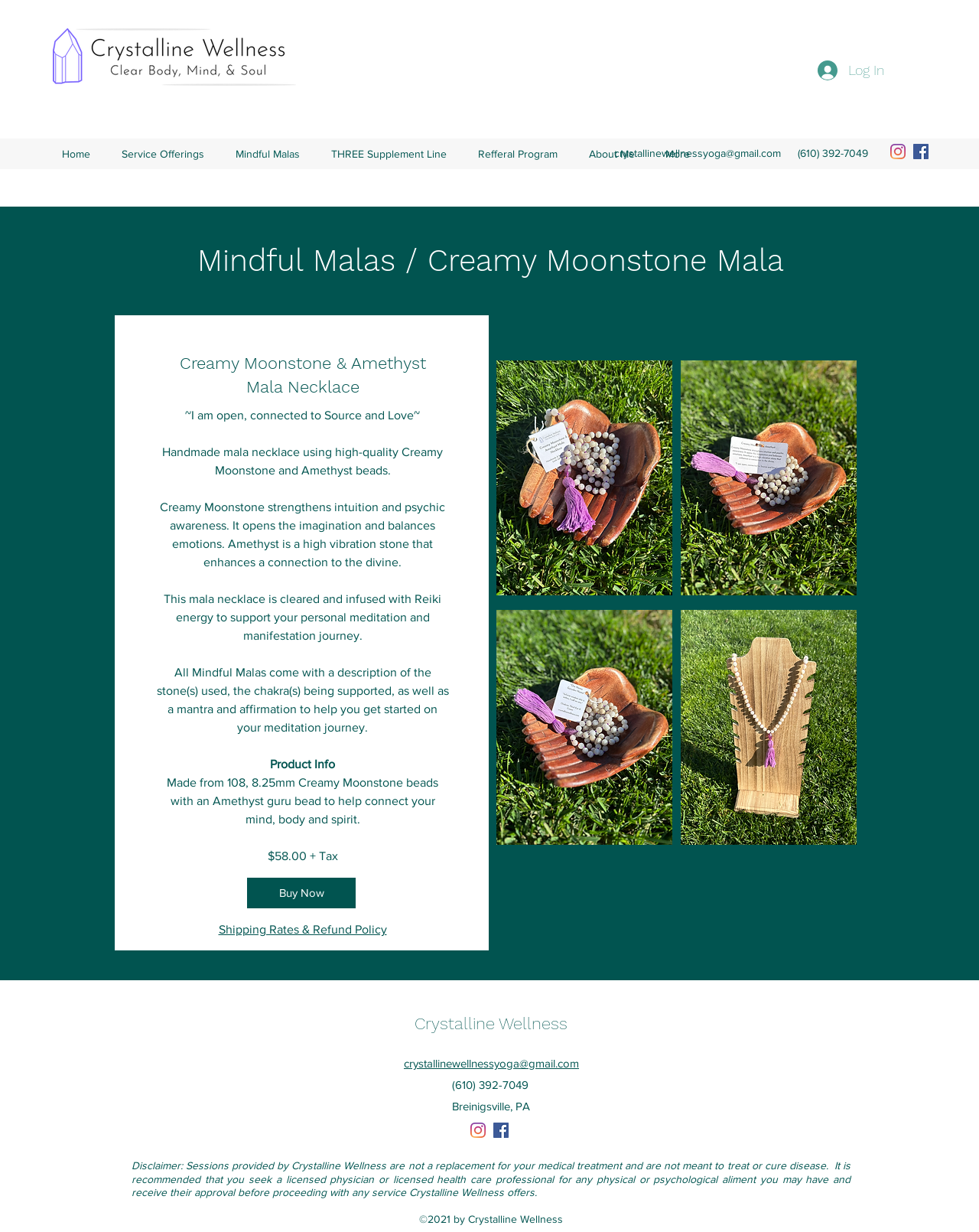Point out the bounding box coordinates of the section to click in order to follow this instruction: "Check the Shipping Rates & Refund Policy".

[0.223, 0.748, 0.395, 0.76]